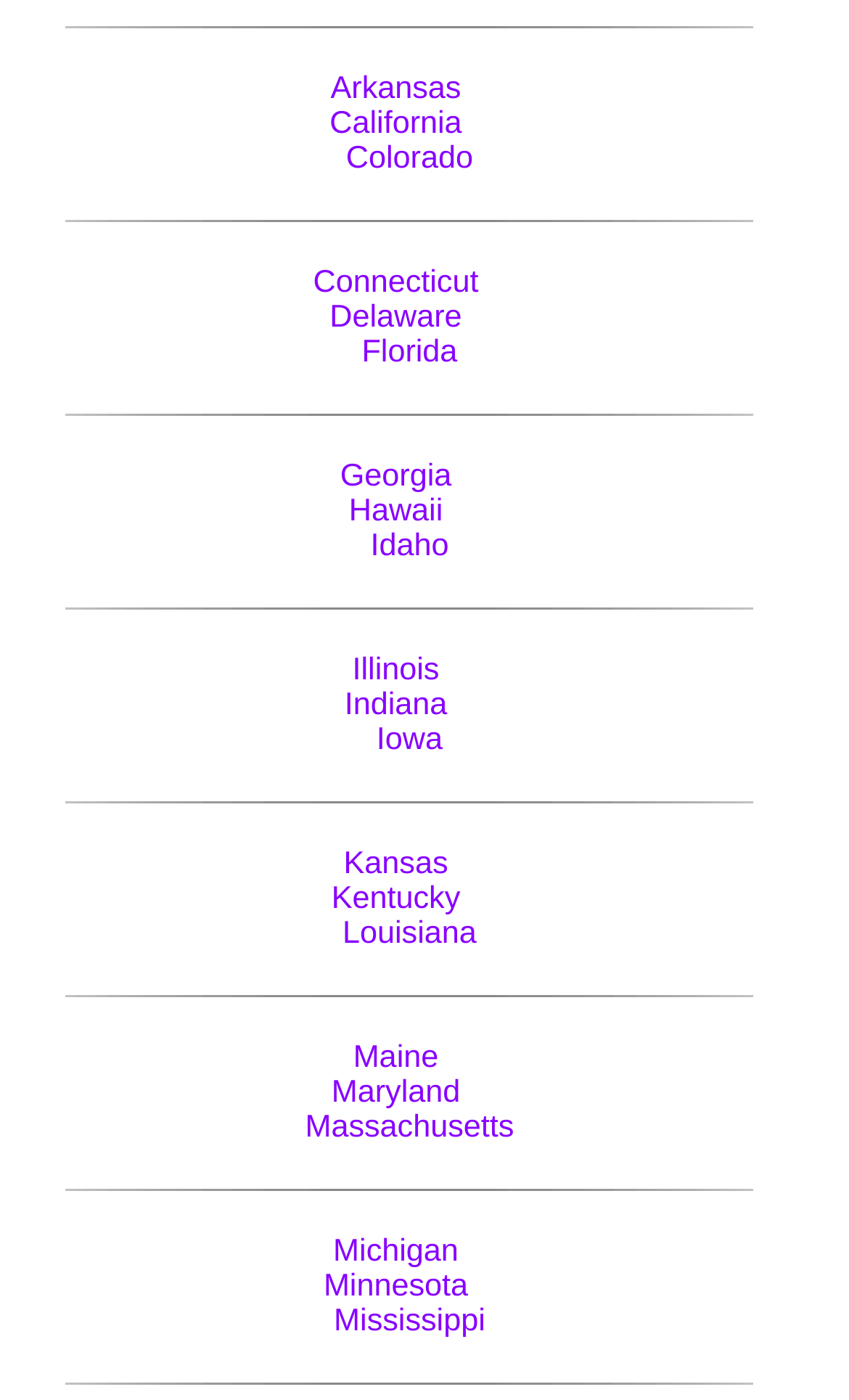Identify the bounding box coordinates of the region that should be clicked to execute the following instruction: "Click on Arkansas".

[0.389, 0.051, 0.543, 0.076]